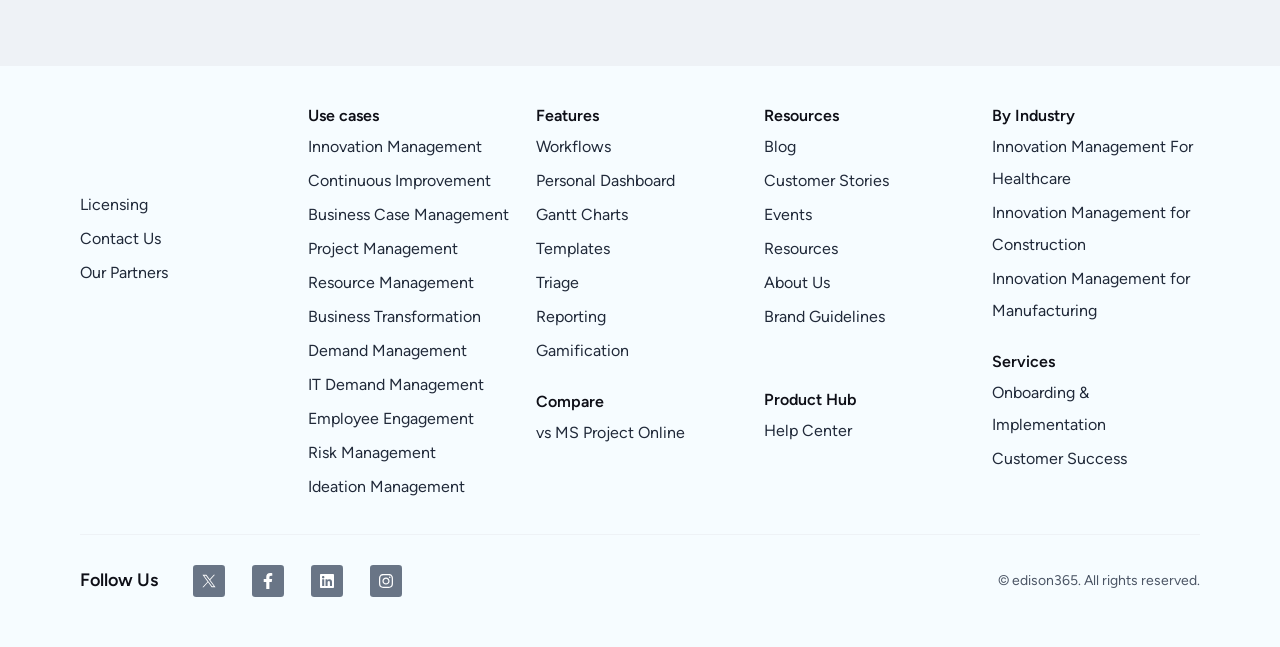What is the last link under the 'Resources' category? Look at the image and give a one-word or short phrase answer.

Brand Guidelines